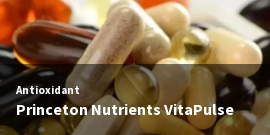What is the purpose of the supplement?
Give a thorough and detailed response to the question.

The supplement aims to support the body's antioxidant defenses, promoting overall wellness and potentially aiding in the reduction of oxidative stress, which implies that the purpose of the supplement is to support antioxidant defenses.